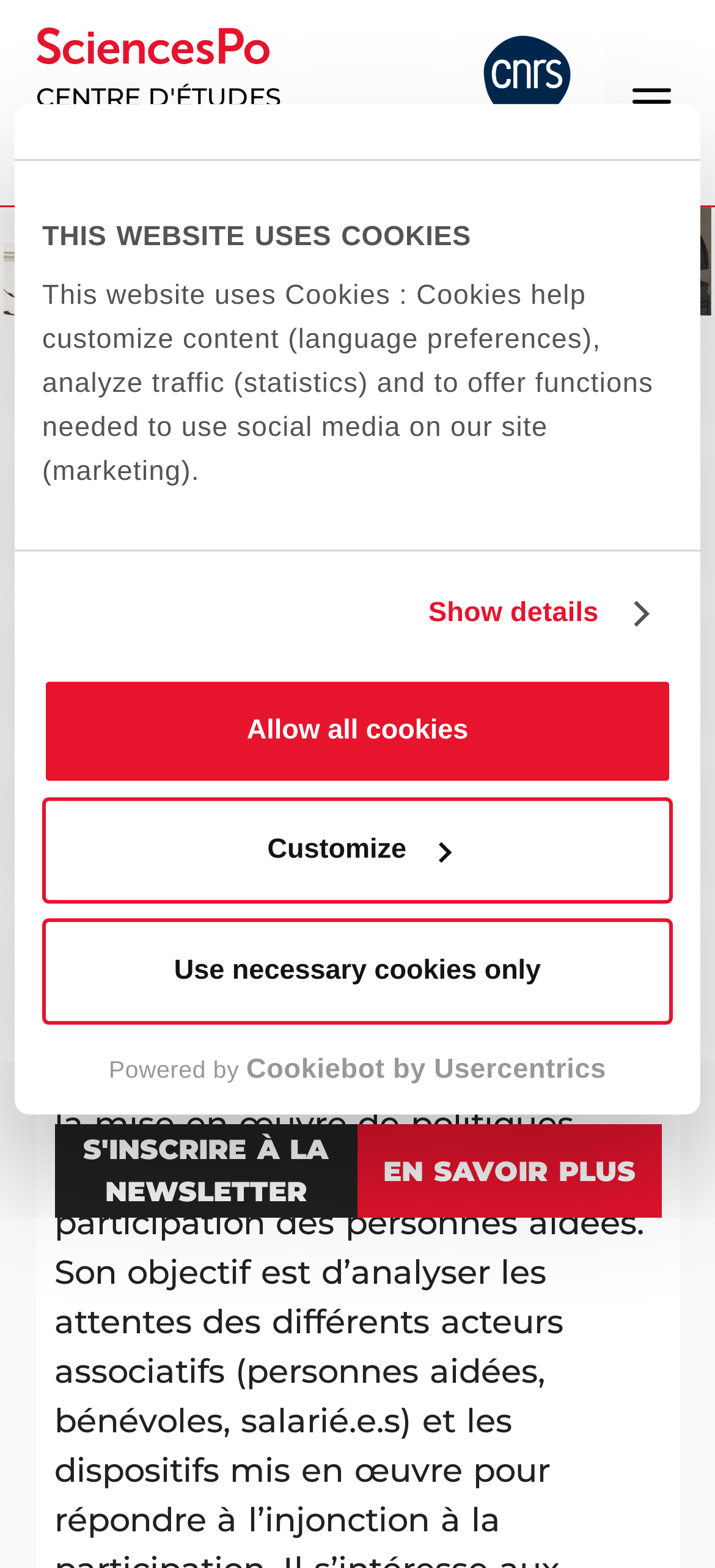Determine the bounding box coordinates of the clickable element to achieve the following action: 'Click the logo of Sciences Po'. Provide the coordinates as four float values between 0 and 1, formatted as [left, top, right, bottom].

[0.05, 0.018, 0.377, 0.041]